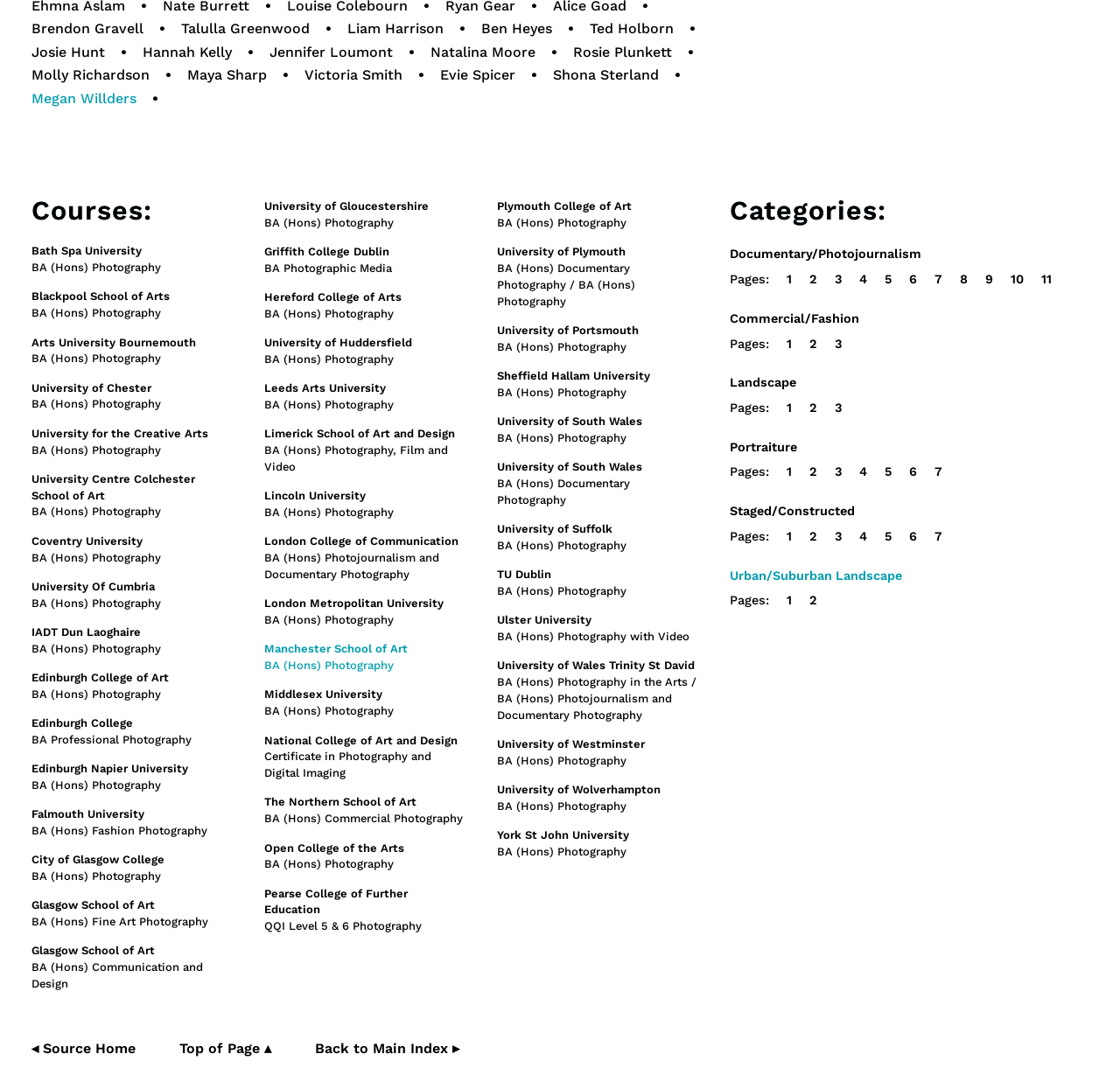Based on the element description "Portraiture", predict the bounding box coordinates of the UI element.

[0.652, 0.404, 0.712, 0.417]